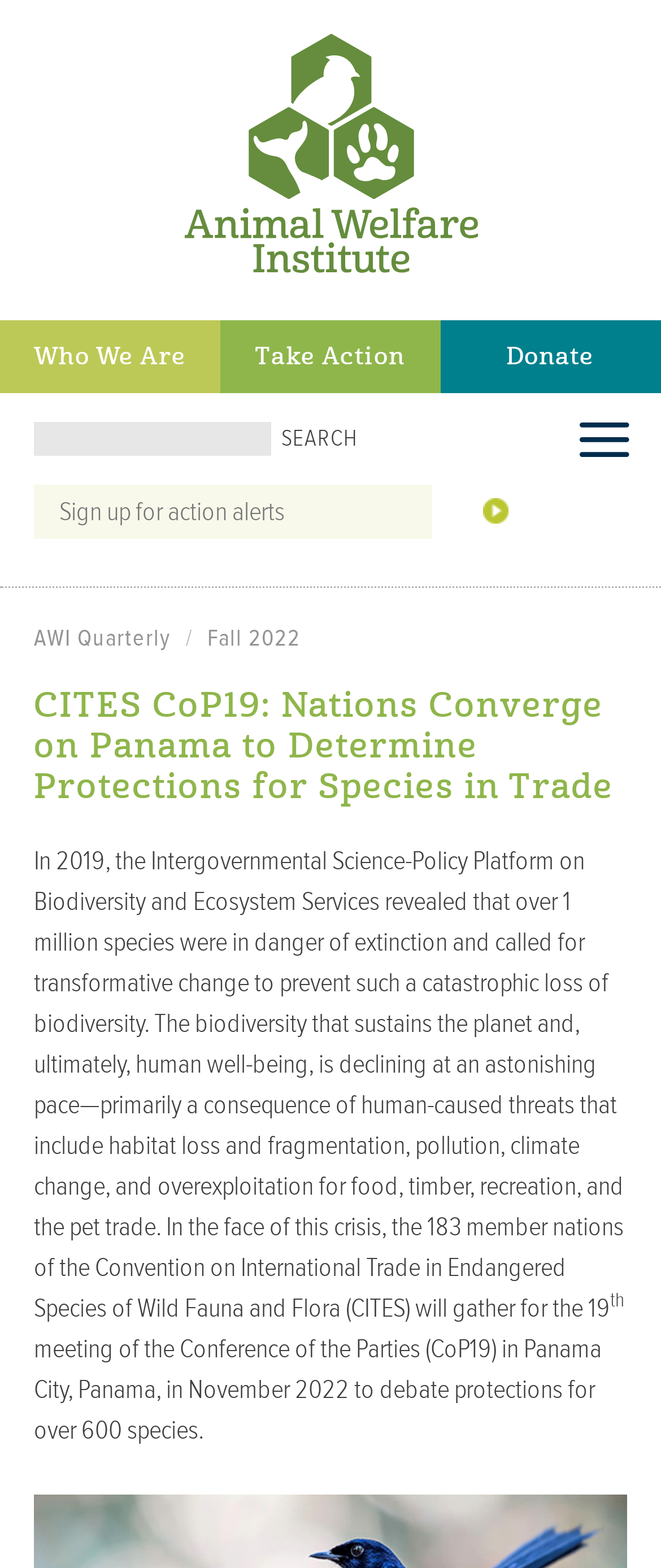What is the call to action below the navigation section?
Using the image, provide a detailed and thorough answer to the question.

The call to action below the navigation section is a textbox and a button, which suggests that the user is being prompted to sign up for action alerts, likely from the Animal Welfare Institute.